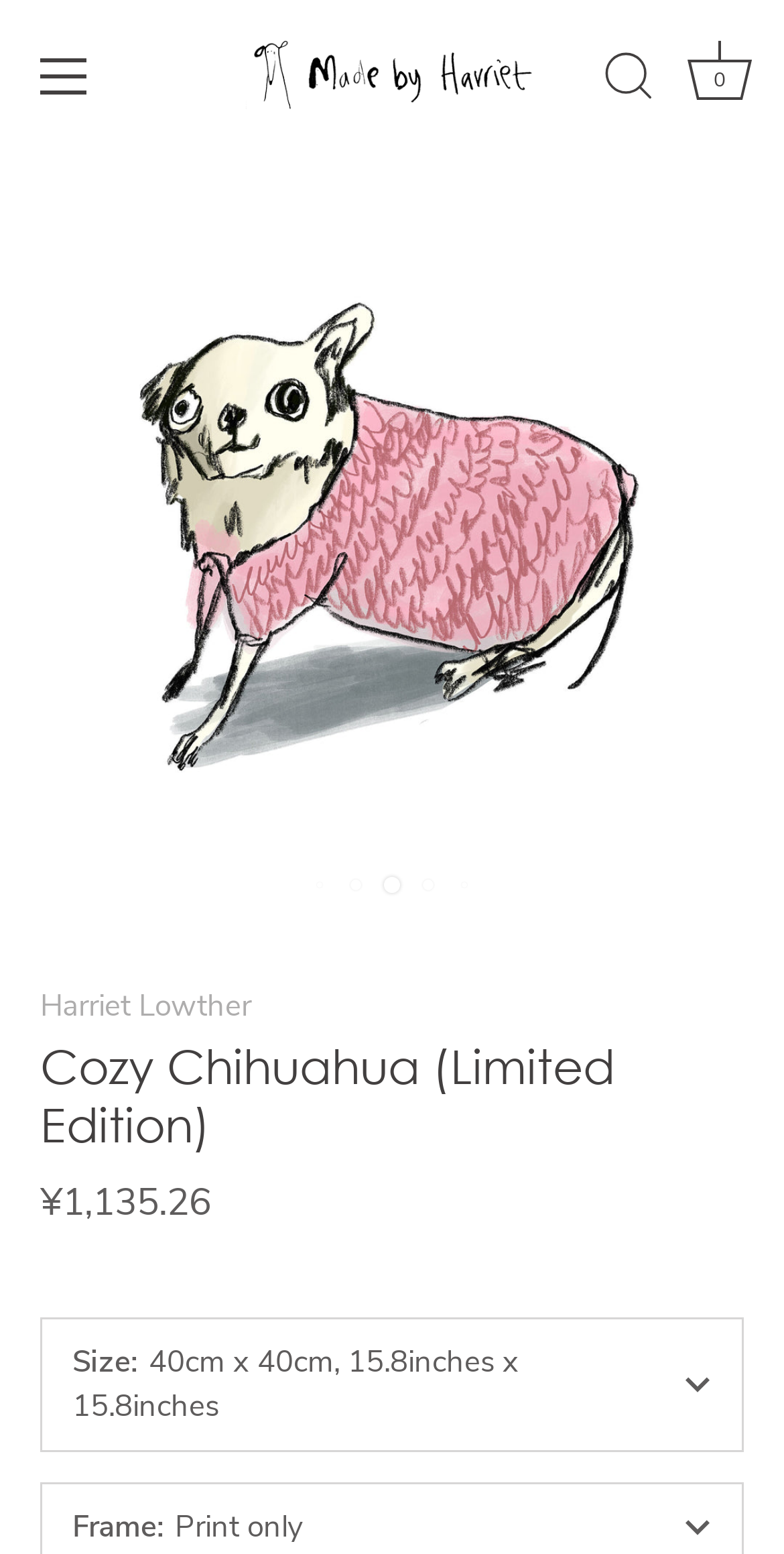Identify the bounding box of the UI element described as follows: "Cart 0 Cart". Provide the coordinates as four float numbers in the range of 0 to 1 [left, top, right, bottom].

[0.862, 0.025, 0.974, 0.082]